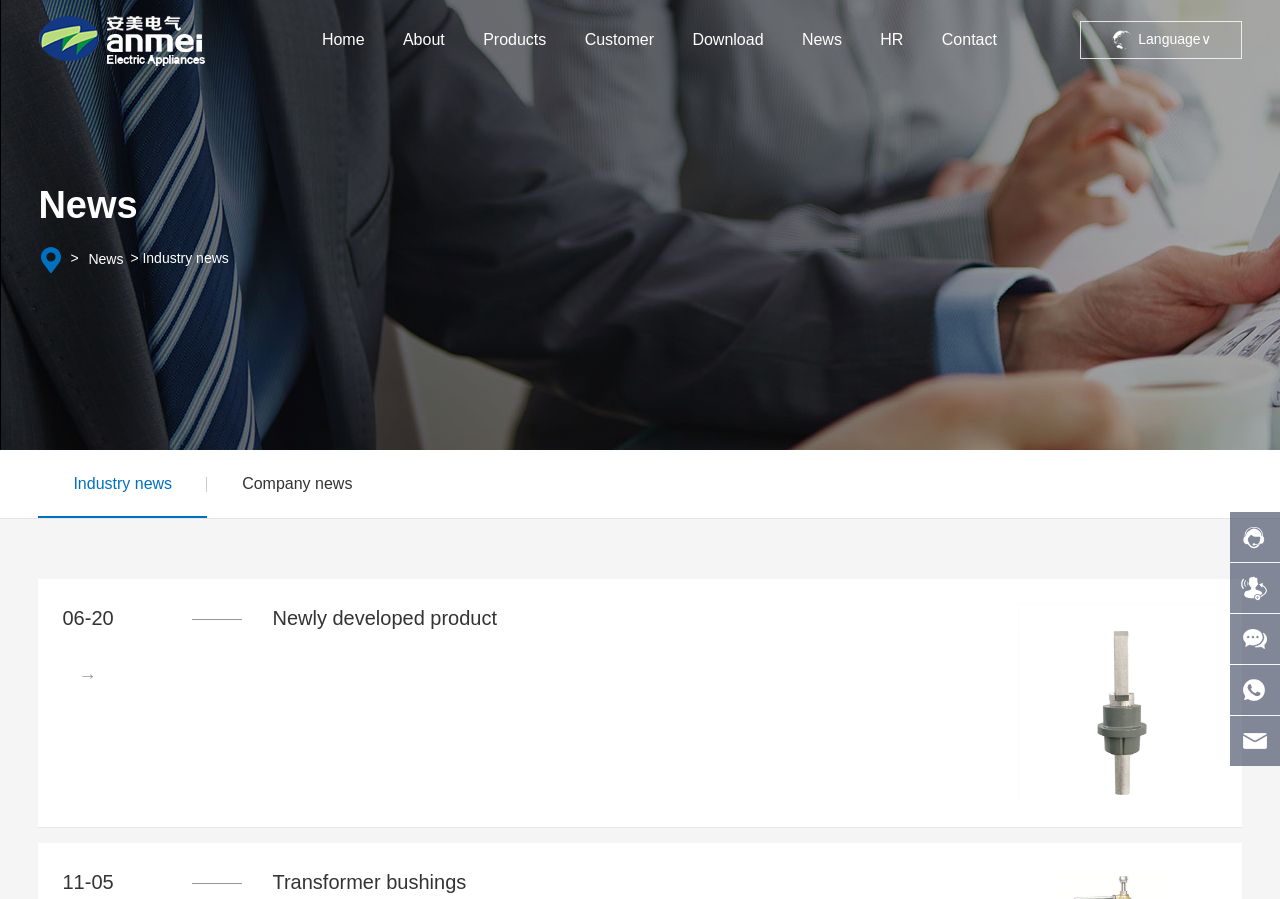Describe all visible elements and their arrangement on the webpage.

The webpage appears to be the news section of Hebei Anmei Electrical Equipment Co., Ltd.'s website. At the top left, there is a logo with the text "ANMEI" and an image of the same name. Below the logo, there is a navigation menu with links to various sections of the website, including "Home", "About", "Products", "Customer", "Download", "News", "HR", and "Contact".

To the right of the navigation menu, there is a language selection option labeled "Language∨". On the left side of the page, there is a section with the title "News" and a subheading "Industry news". Below this title, there are two links: "Industry news" and "Company news".

The main content of the page consists of a list of news articles, each with a title, a date, and a brief summary. The first article is titled "Newly developed product" and has an image associated with it. The article is dated "06-20" and has a "→" symbol next to it, indicating that it can be read in full. Below this article, there is a horizontal separator line.

The second article is also titled "Newly developed product" and has an image associated with it. It is dated "11-05" and also has a "→" symbol next to it. Below this article, there is another horizontal separator line.

At the bottom right of the page, there are several social media icons, including WeChat and MAIL, as well as two other unidentified icons.